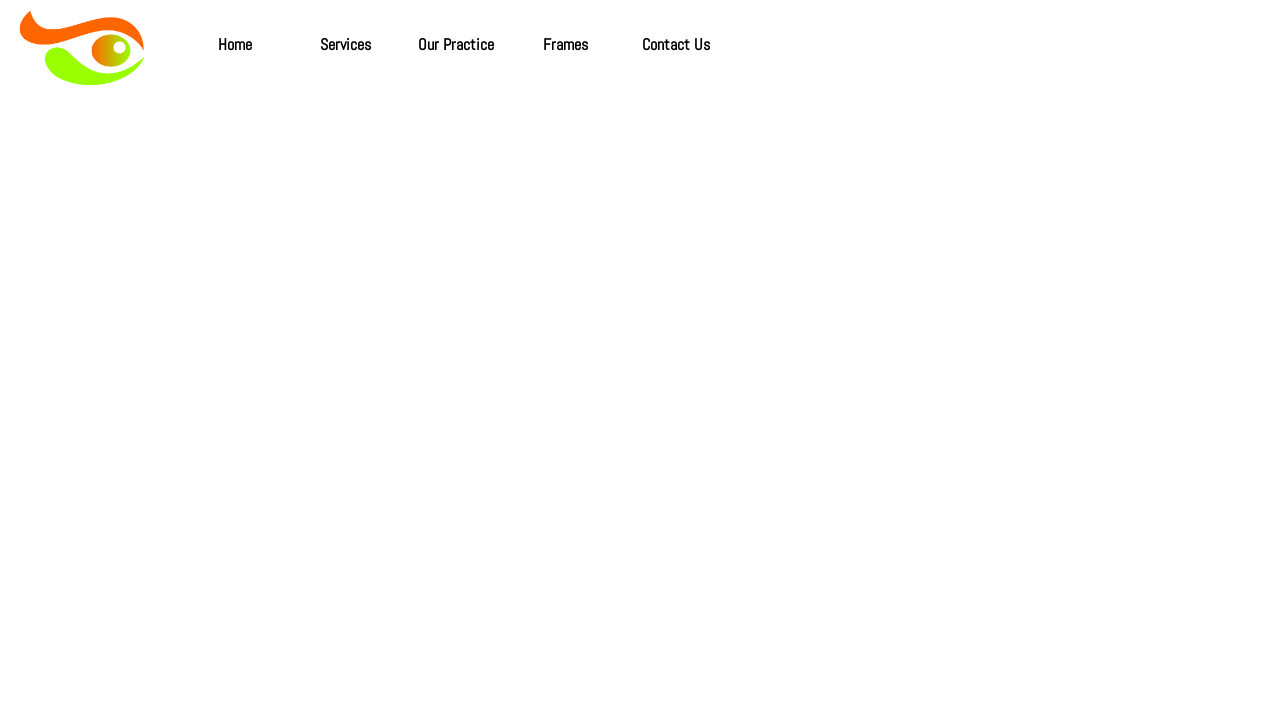Predict the bounding box coordinates for the UI element described as: "name="s" placeholder="Search …"". The coordinates should be four float numbers between 0 and 1, presented as [left, top, right, bottom].

None